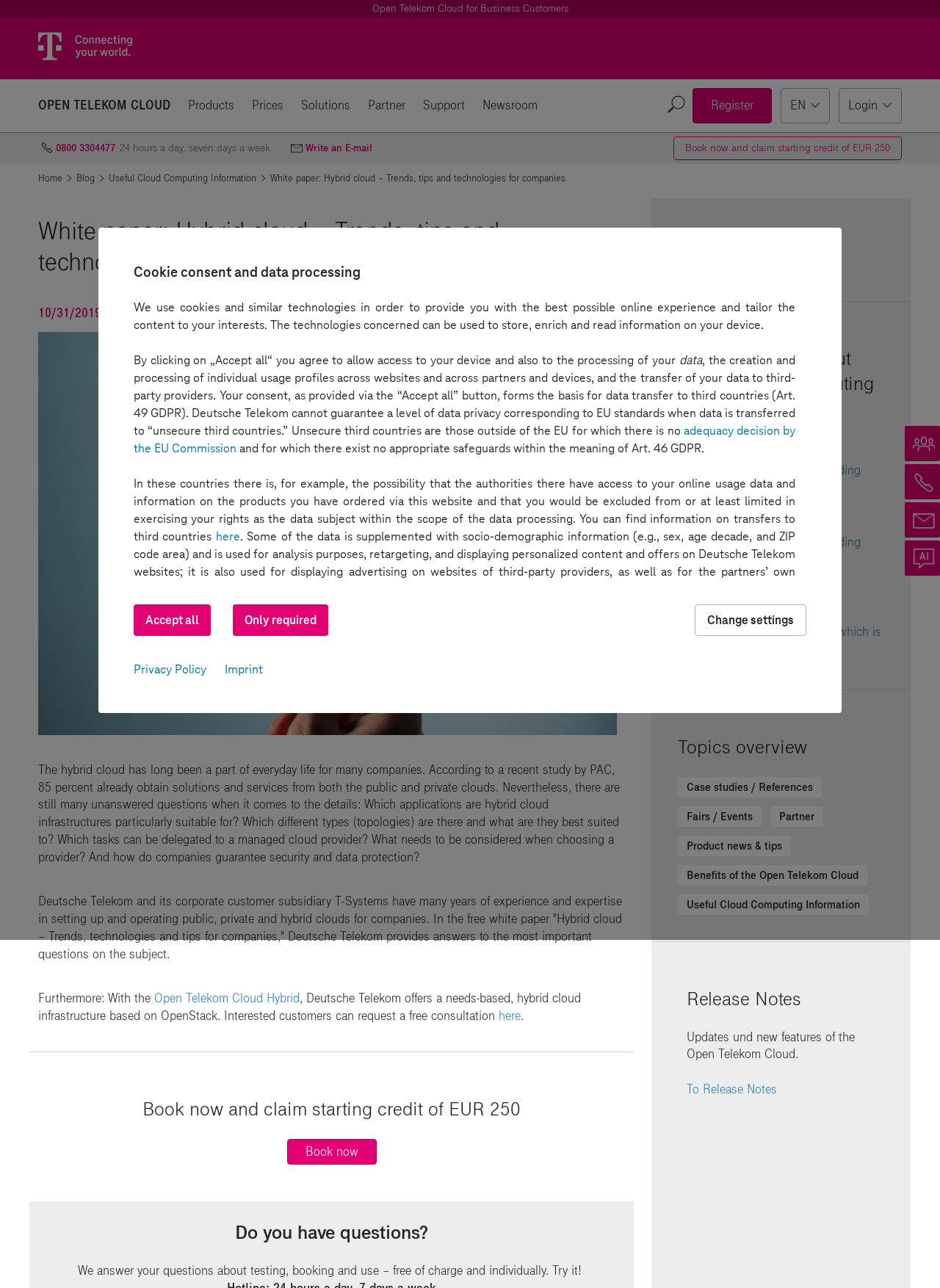What is the name of the cloud service offered by Deutsche Telekom?
Look at the webpage screenshot and answer the question with a detailed explanation.

The question can be answered by looking at the top navigation bar, where 'Open Telekom Cloud' is listed as a link. Additionally, the text 'Open Telekom Cloud Hybrid' is mentioned in the content section, further confirming the name of the cloud service.